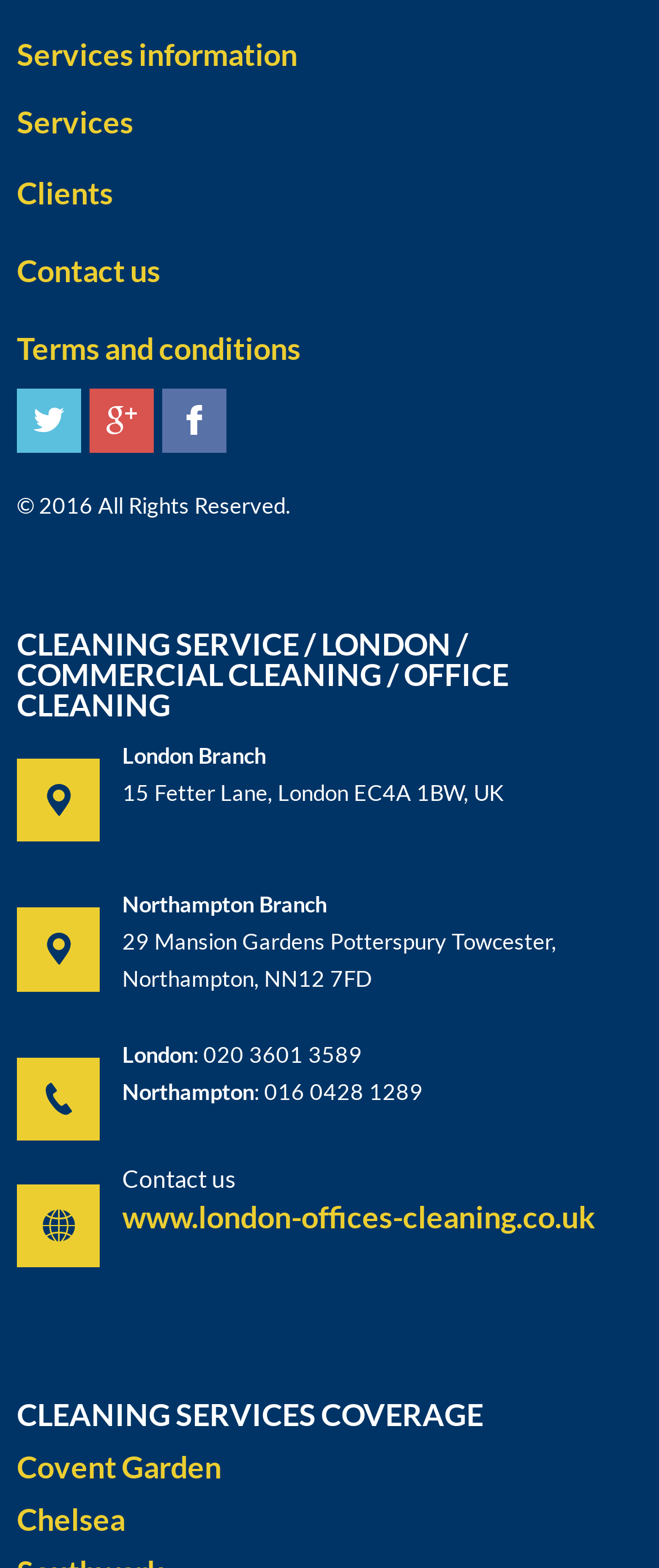Show the bounding box coordinates of the element that should be clicked to complete the task: "Contact us through email".

[0.186, 0.742, 0.357, 0.761]